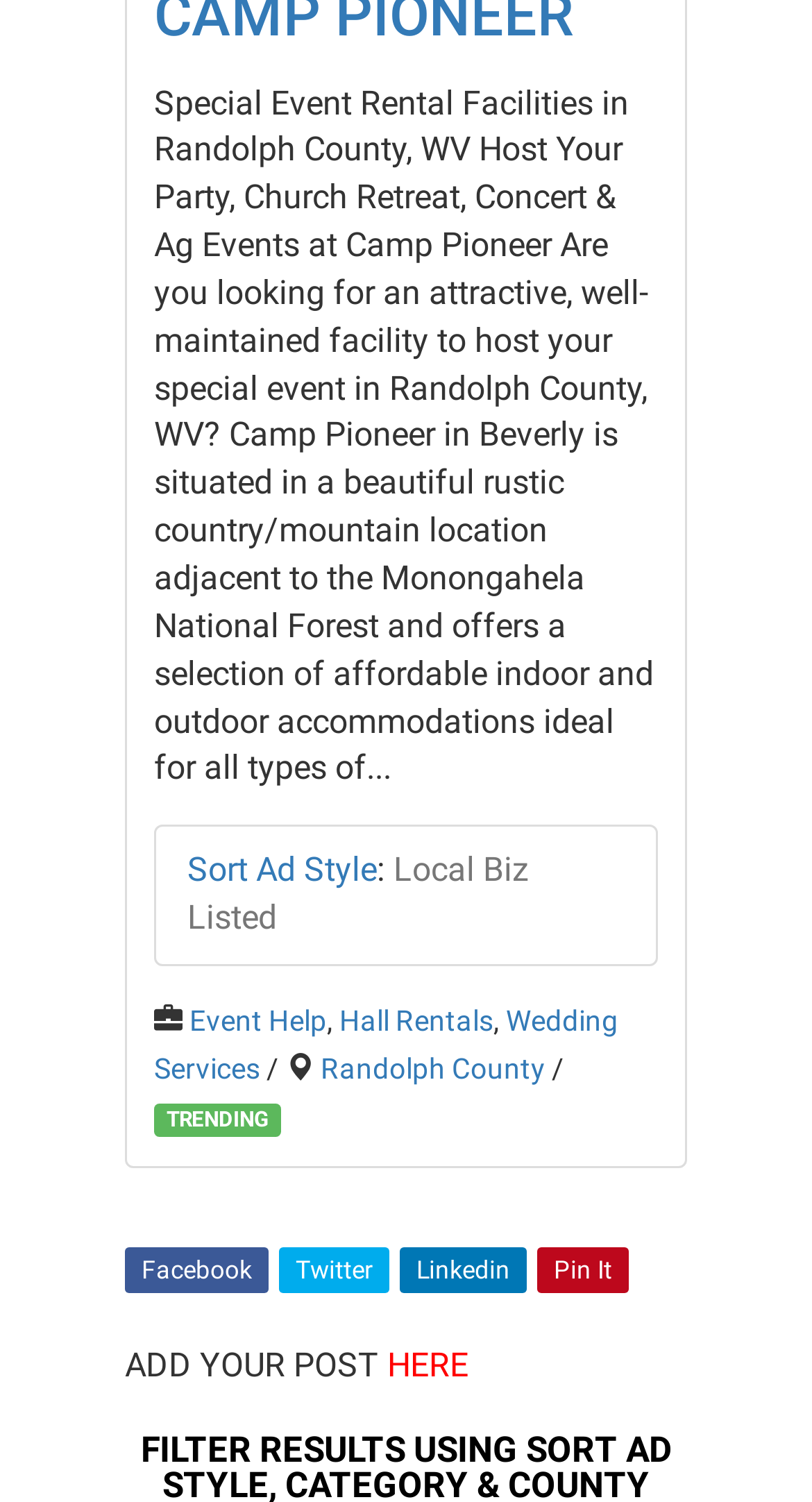What is the purpose of the 'ADD YOUR POST' button?
Look at the screenshot and respond with a single word or phrase.

To add a post